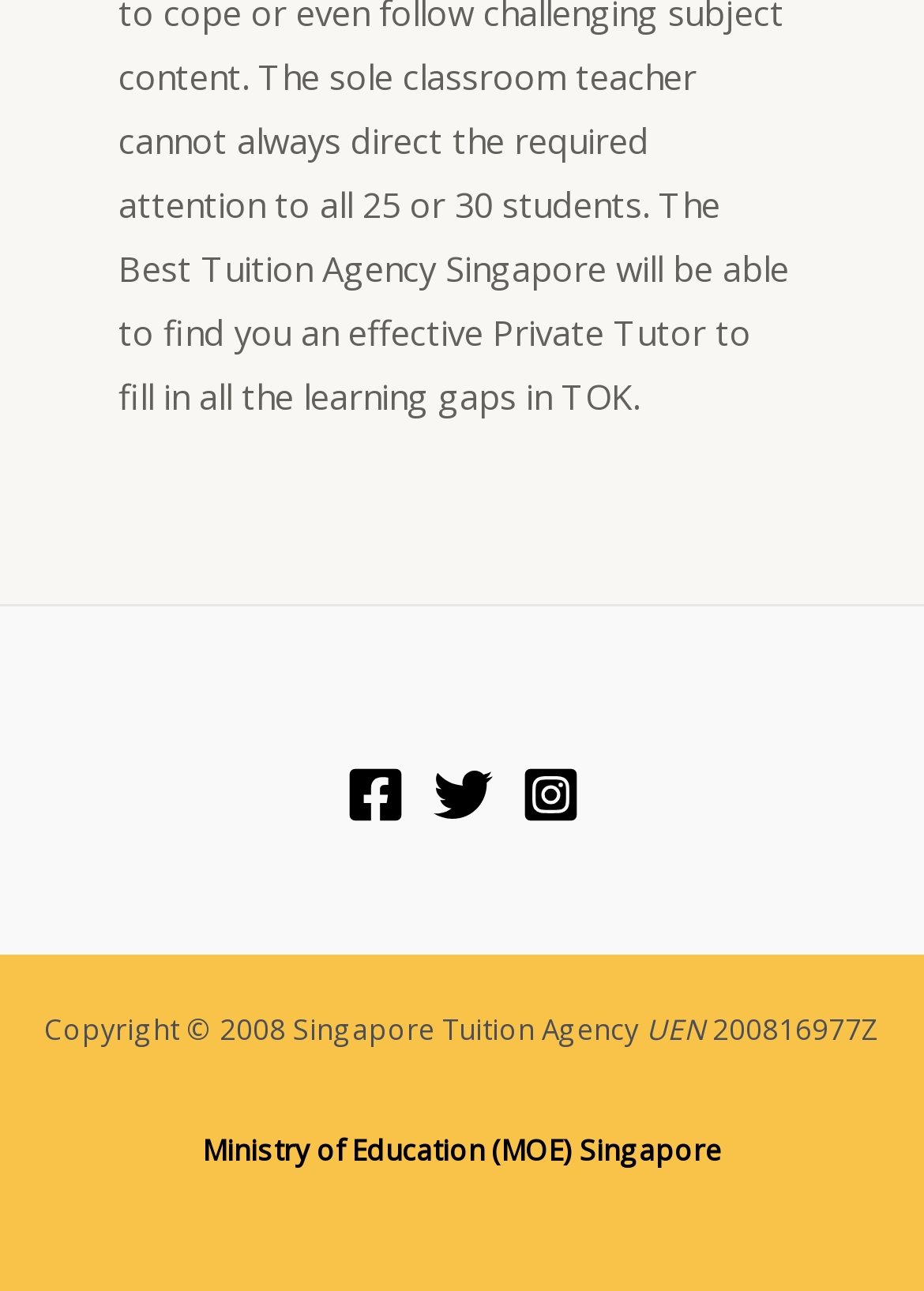Locate the UI element described by Ministry of Education (MOE) Singapore in the provided webpage screenshot. Return the bounding box coordinates in the format (top-left x, top-left y, bottom-right x, bottom-right y), ensuring all values are between 0 and 1.

[0.219, 0.875, 0.781, 0.905]